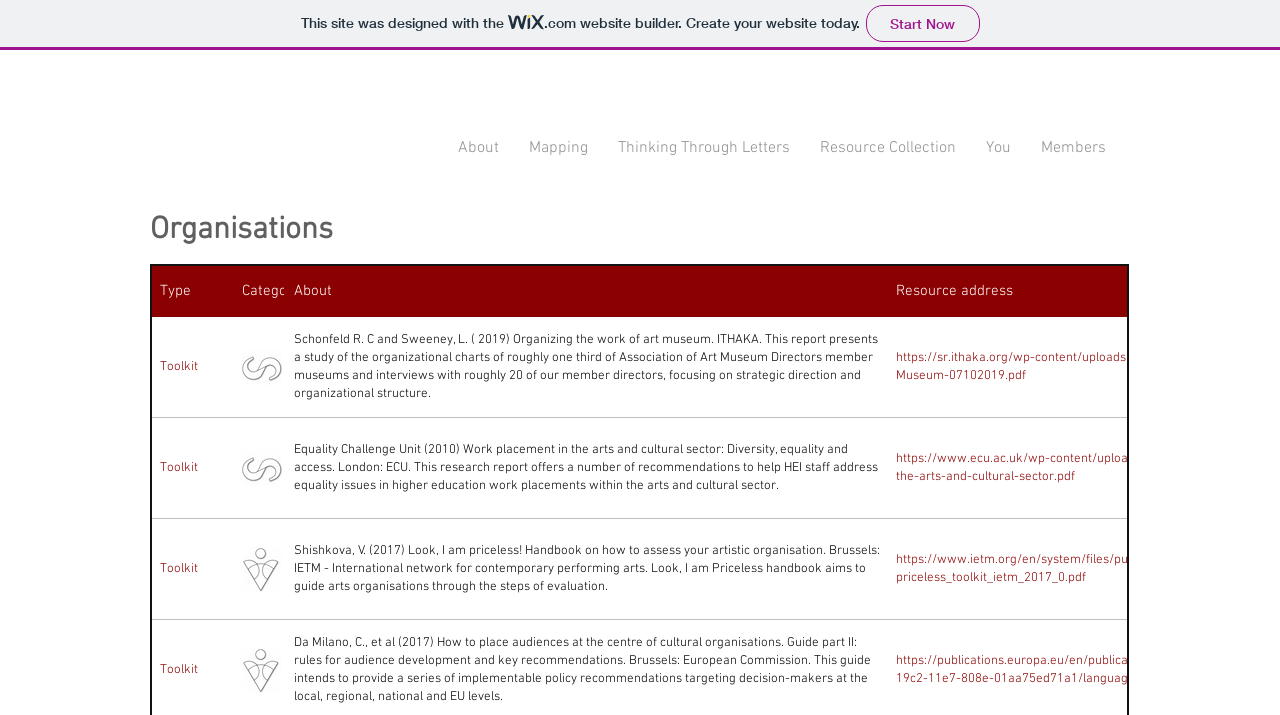Give an extensive and precise description of the webpage.

The webpage is about "Organisations" and has a navigation menu at the top with links to "About", "Mapping", "Thinking Through Letters", "Resource Collection", "You", and "Members". Below the navigation menu, there is a heading "Organisations" followed by a table with three columns labeled "Type", "Category", and "About". The table has multiple rows, each containing links to resources such as "Toolkit" and descriptions of reports and handbooks related to arts and cultural organizations, including "Organizing the work of art museum", "Work placement in the arts and cultural sector: Diversity, equality and access", and "Look, I am priceless! Handbook on how to assess your artistic organisation". At the very top of the page, there is a link to "Create your website today. Start Now" with a small "wix" logo next to it.